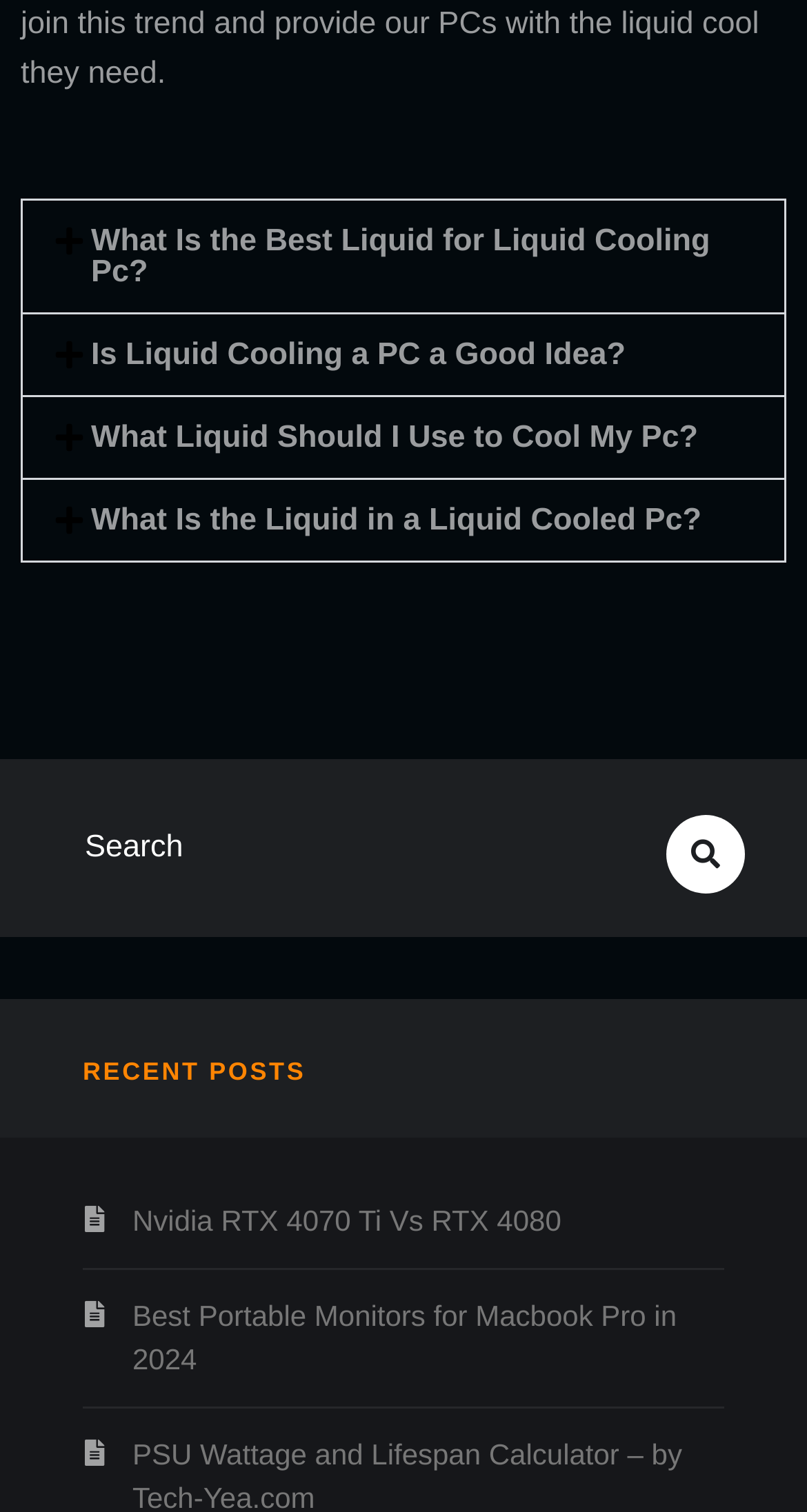Please find the bounding box coordinates of the element that needs to be clicked to perform the following instruction: "Click on 'What Is the Best Liquid for Liquid Cooling Pc?' button". The bounding box coordinates should be four float numbers between 0 and 1, represented as [left, top, right, bottom].

[0.028, 0.133, 0.972, 0.206]